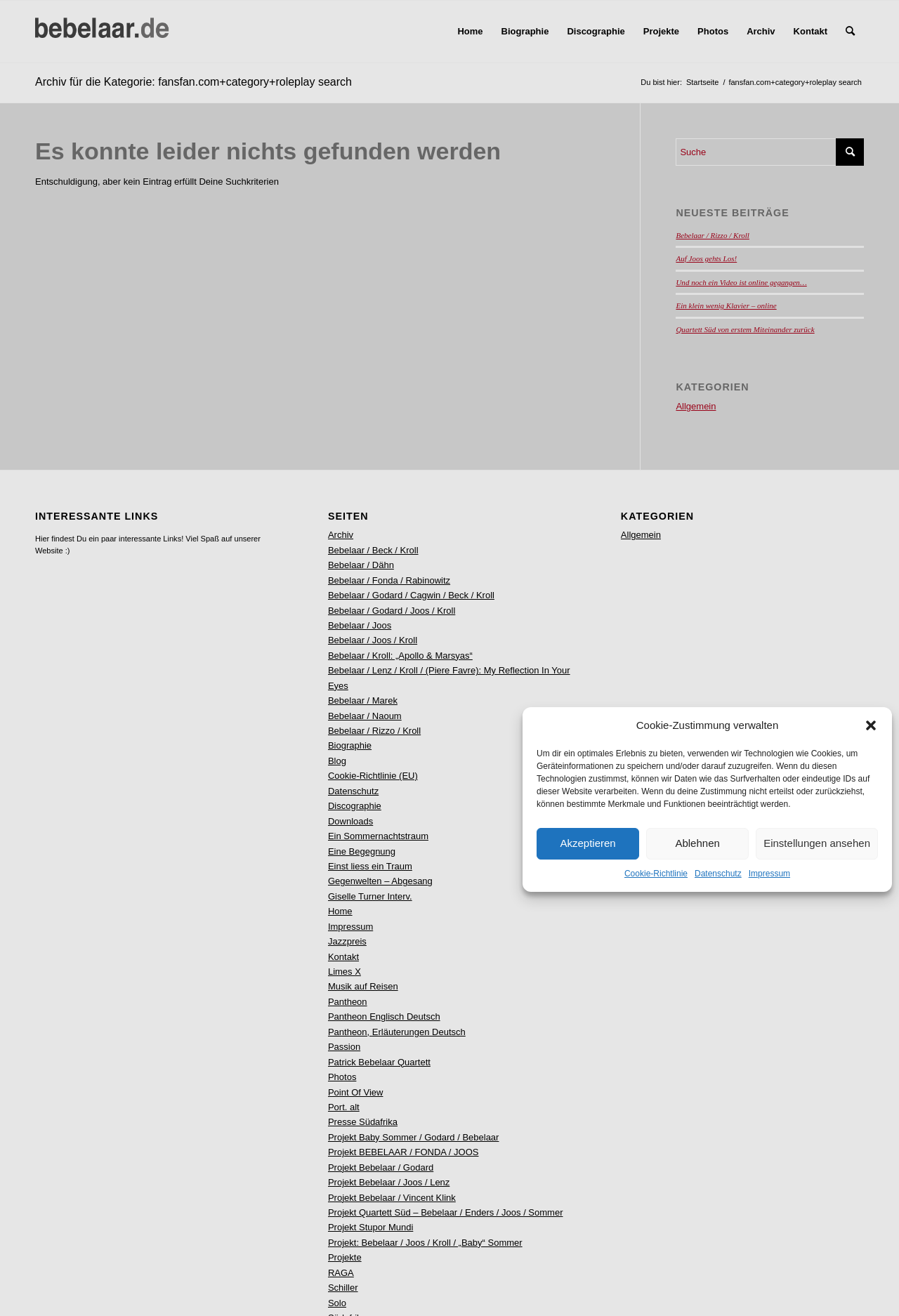Construct a comprehensive caption that outlines the webpage's structure and content.

This webpage appears to be a blog or personal website focused on a specific individual or entity, with a search function and various categories and links to explore. 

At the top of the page, there is a dialog box for managing cookie consent, with buttons to accept, decline, or view settings. Below this, there is a menu bar with links to different sections of the website, including Home, Biography, Discography, Projects, Photos, Archive, and Contact.

The main content area of the page is divided into two sections. On the left, there is a heading indicating that no search results were found for the query "fansfan.com+category+roleplay search". Below this, there is a message apologizing for the lack of results.

On the right side of the page, there is a search bar and a button to submit a search query. Below this, there are headings for "Latest Posts" and "Categories", with links to various articles and categories. 

Further down the page, there are additional sections with headings such as "Interesting Links" and "Pages", which contain more links to various pages and resources. The page also features a number of links to external websites and resources, including a cookie policy, privacy policy, and impressum.

Overall, the webpage appears to be a personal website or blog with a focus on sharing information and resources related to a specific individual or entity.